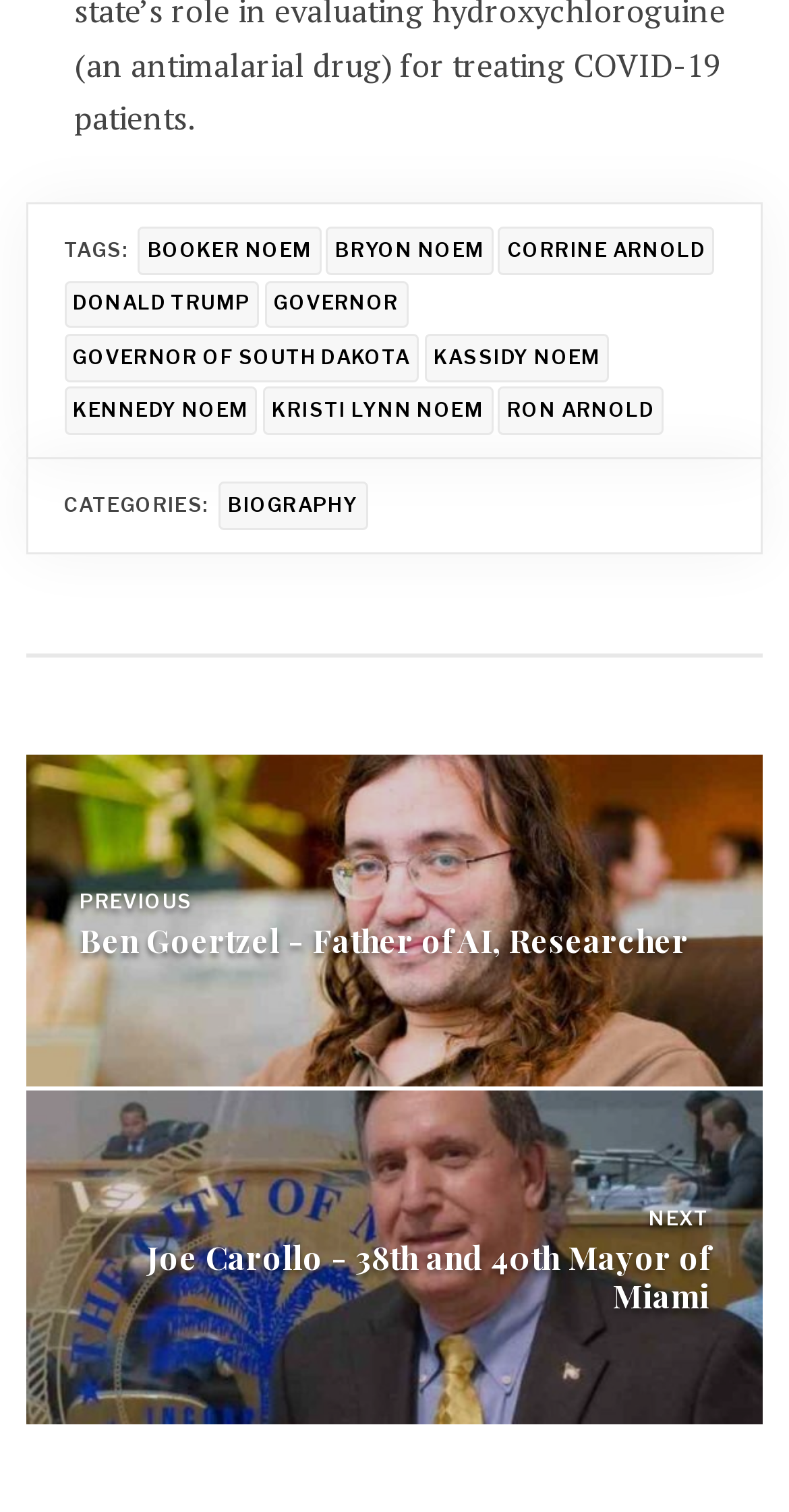Pinpoint the bounding box coordinates of the element that must be clicked to accomplish the following instruction: "View the post of Joe Carollo - 38th and 40th Mayor of Miami". The coordinates should be in the format of four float numbers between 0 and 1, i.e., [left, top, right, bottom].

[0.186, 0.817, 0.899, 0.871]